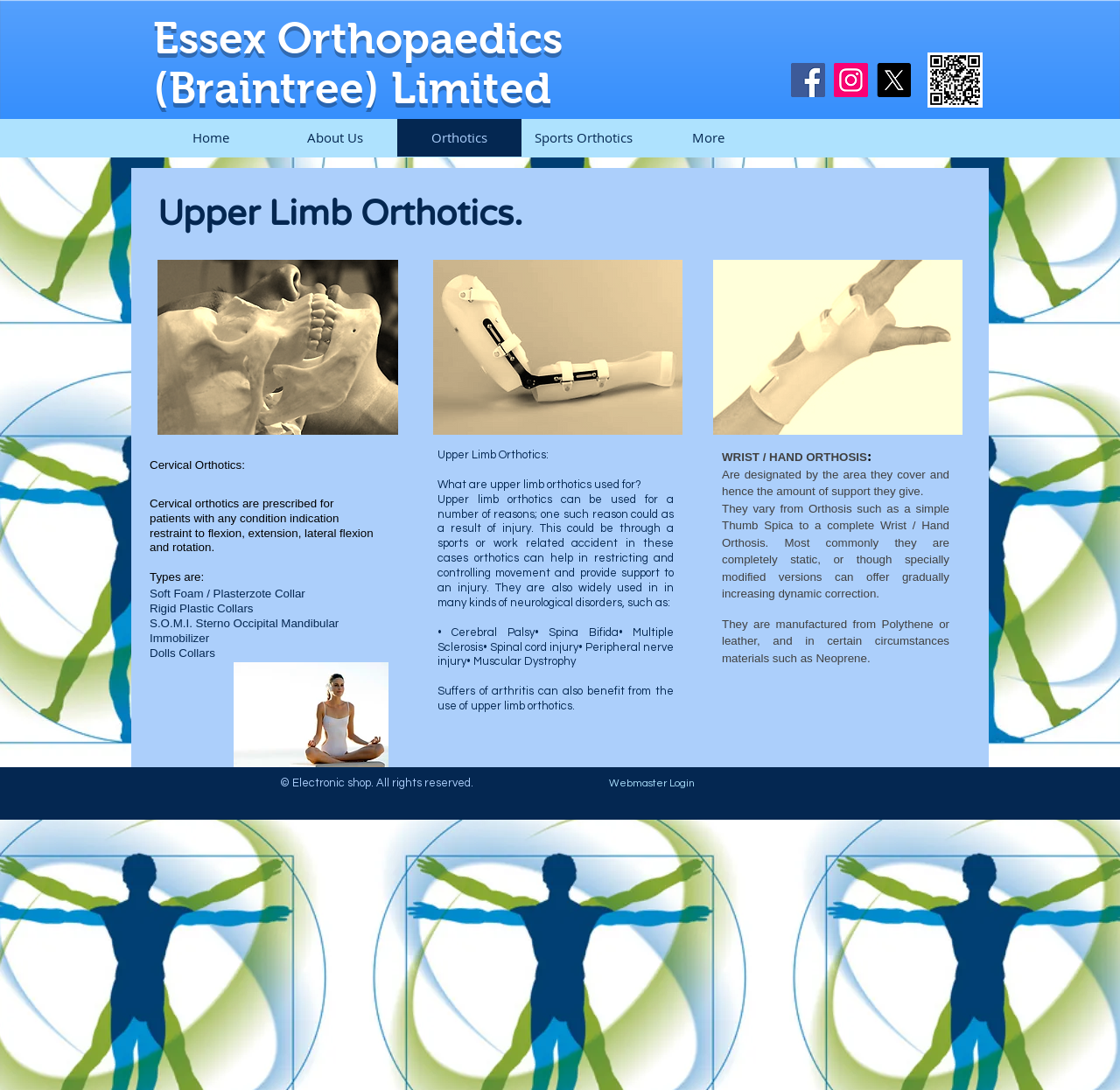Using the elements shown in the image, answer the question comprehensively: What types of materials are used to manufacture wrist/hand orthosis?

I found the information in one of the blockquote sections on the webpage, which mentions that wrist/hand orthosis are manufactured from materials such as Polythene or leather, and in certain circumstances, Neoprene.